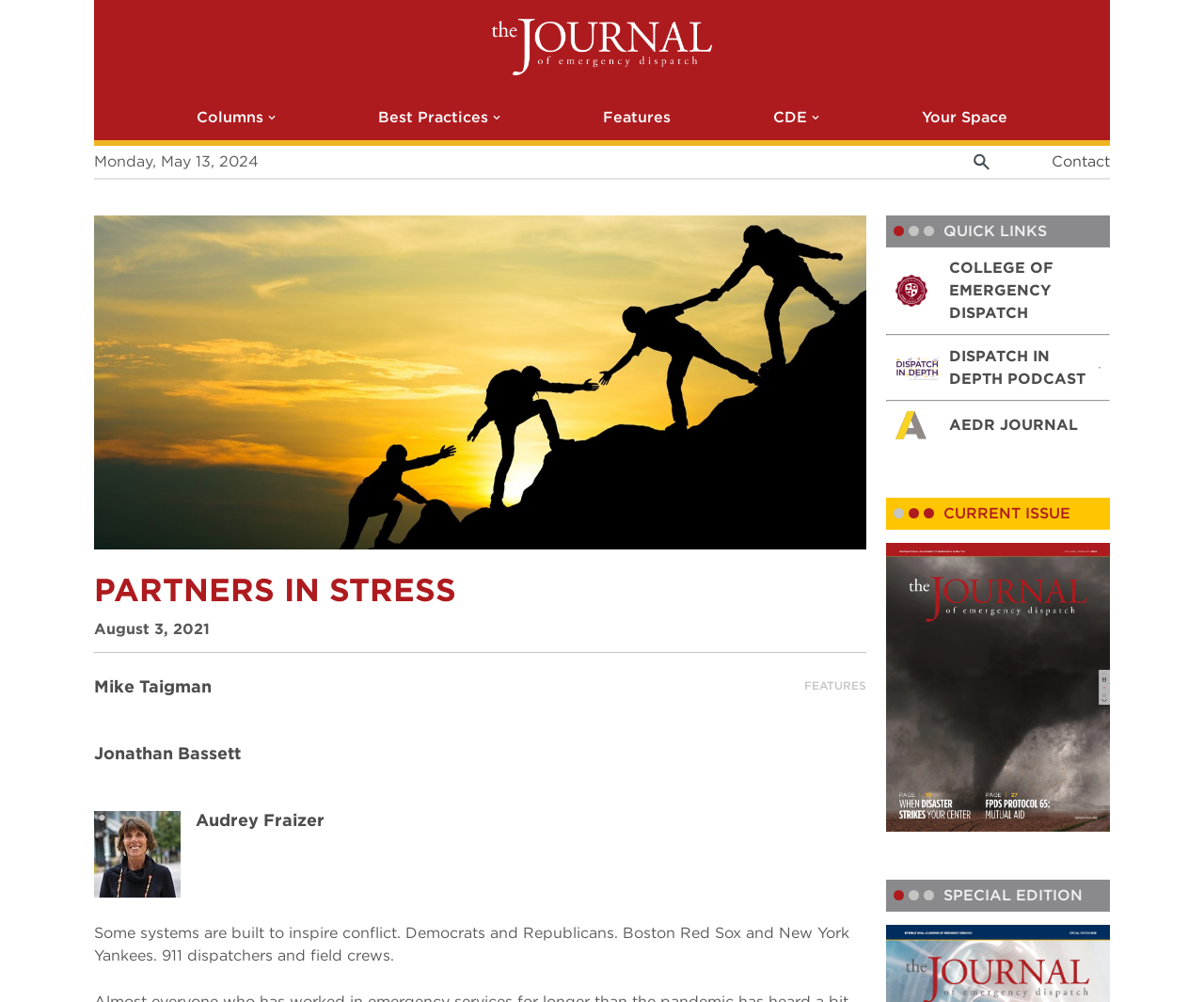Using details from the image, please answer the following question comprehensively:
What is the date of the current issue?

The date of the current issue can be found in the article section, which is below the header section, and it is written as 'August 3, 2021'.